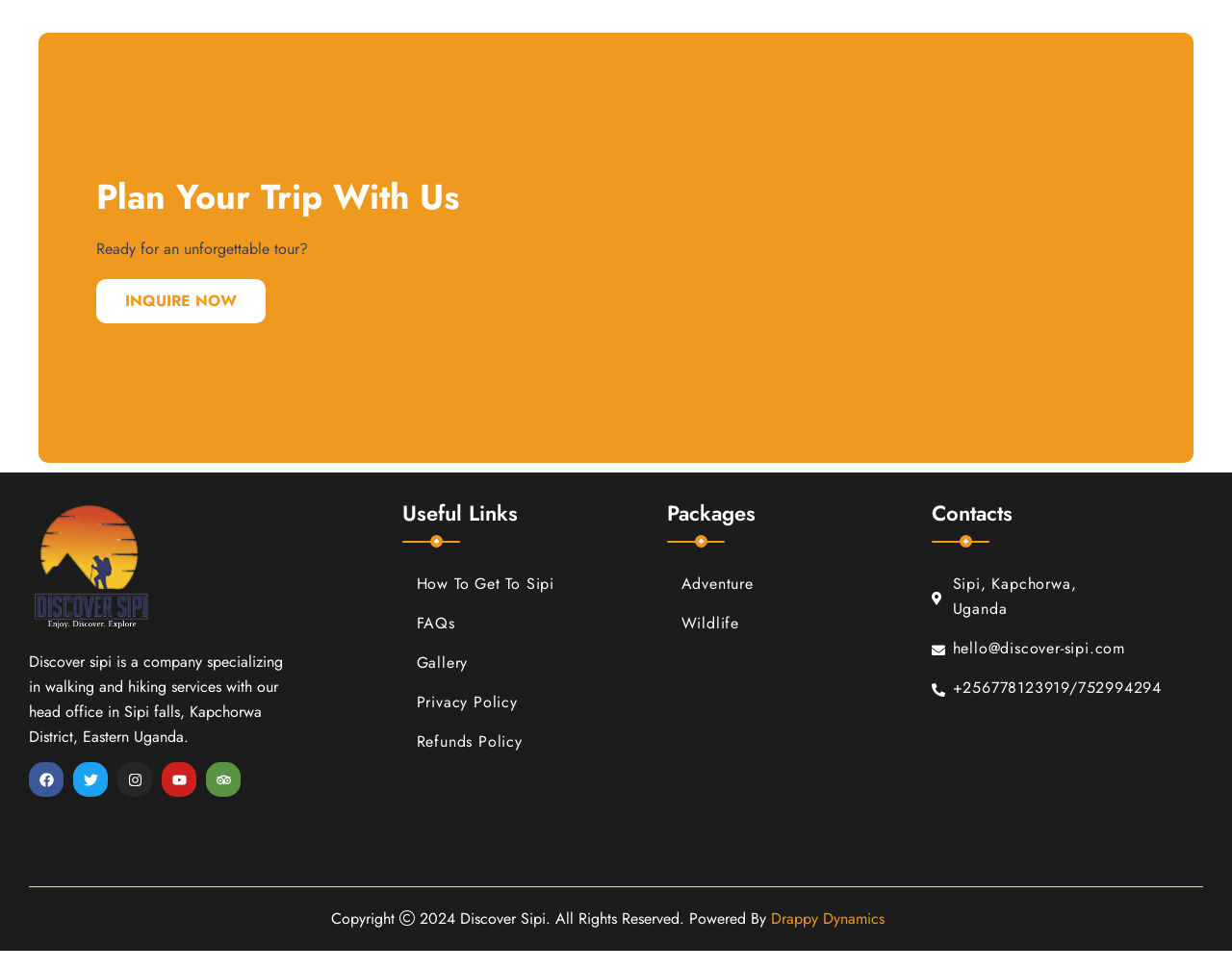From the image, can you give a detailed response to the question below:
What are the social media platforms linked?

The social media platforms are linked through the image elements with the corresponding platform names, which are located below the 'Discover Sipi' heading.